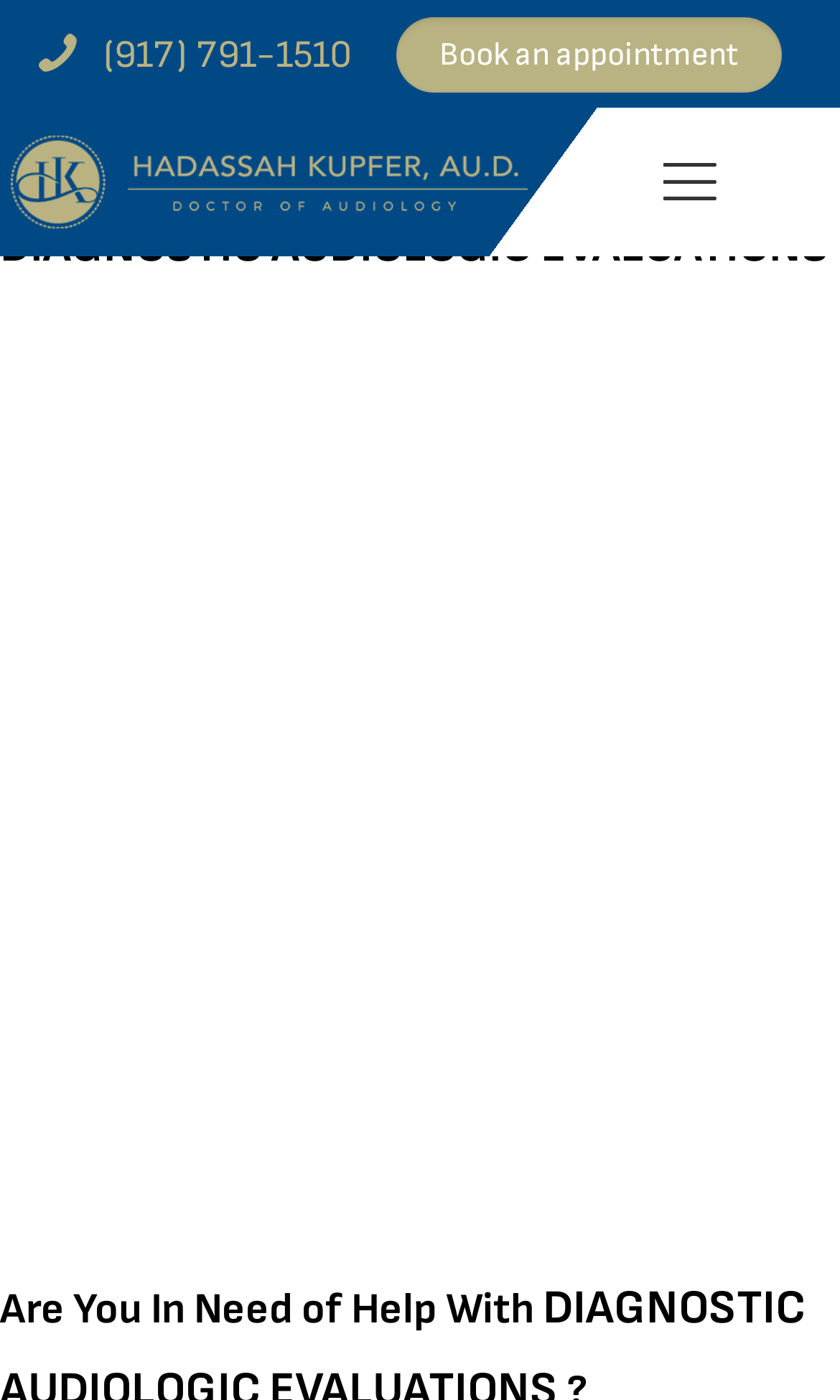What is the type of evaluation mentioned on the webpage?
Please provide a single word or phrase based on the screenshot.

Diagnostic Audiologic Evaluations